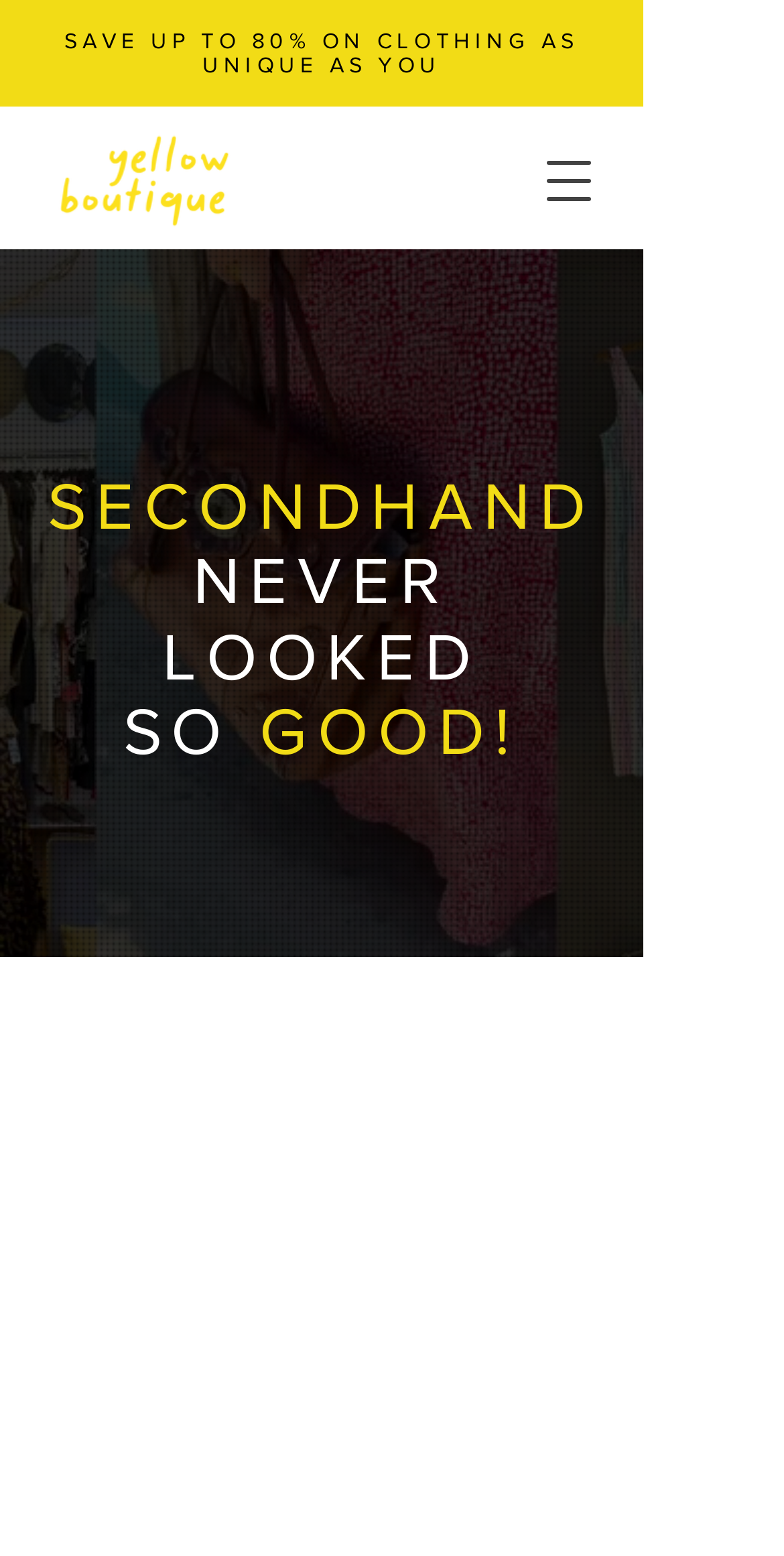Using the information shown in the image, answer the question with as much detail as possible: What is the name of the boutique?

The name of the boutique can be determined by looking at the logo image at the top left of the webpage, which is labeled as 'LOGO-YELLOW-BOUTIQUE.png'.